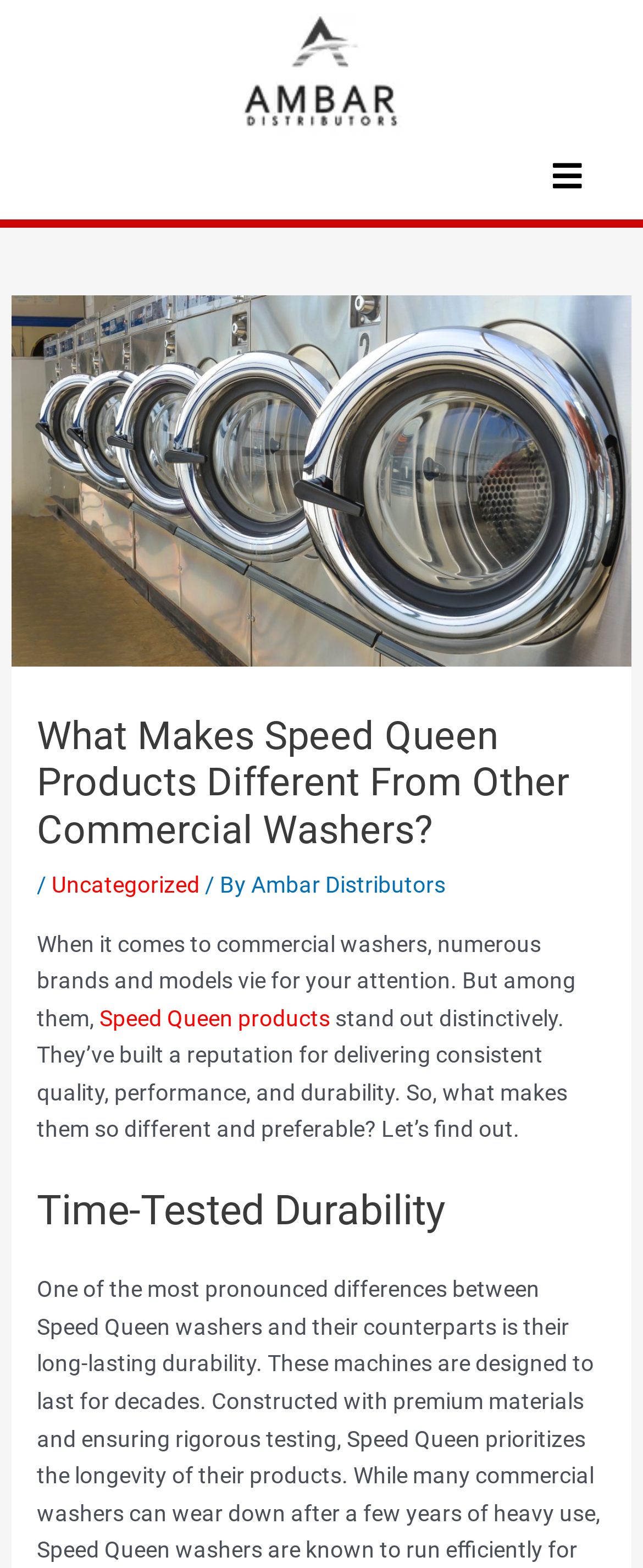How many sections are there in the article?
Answer the question with just one word or phrase using the image.

At least 2